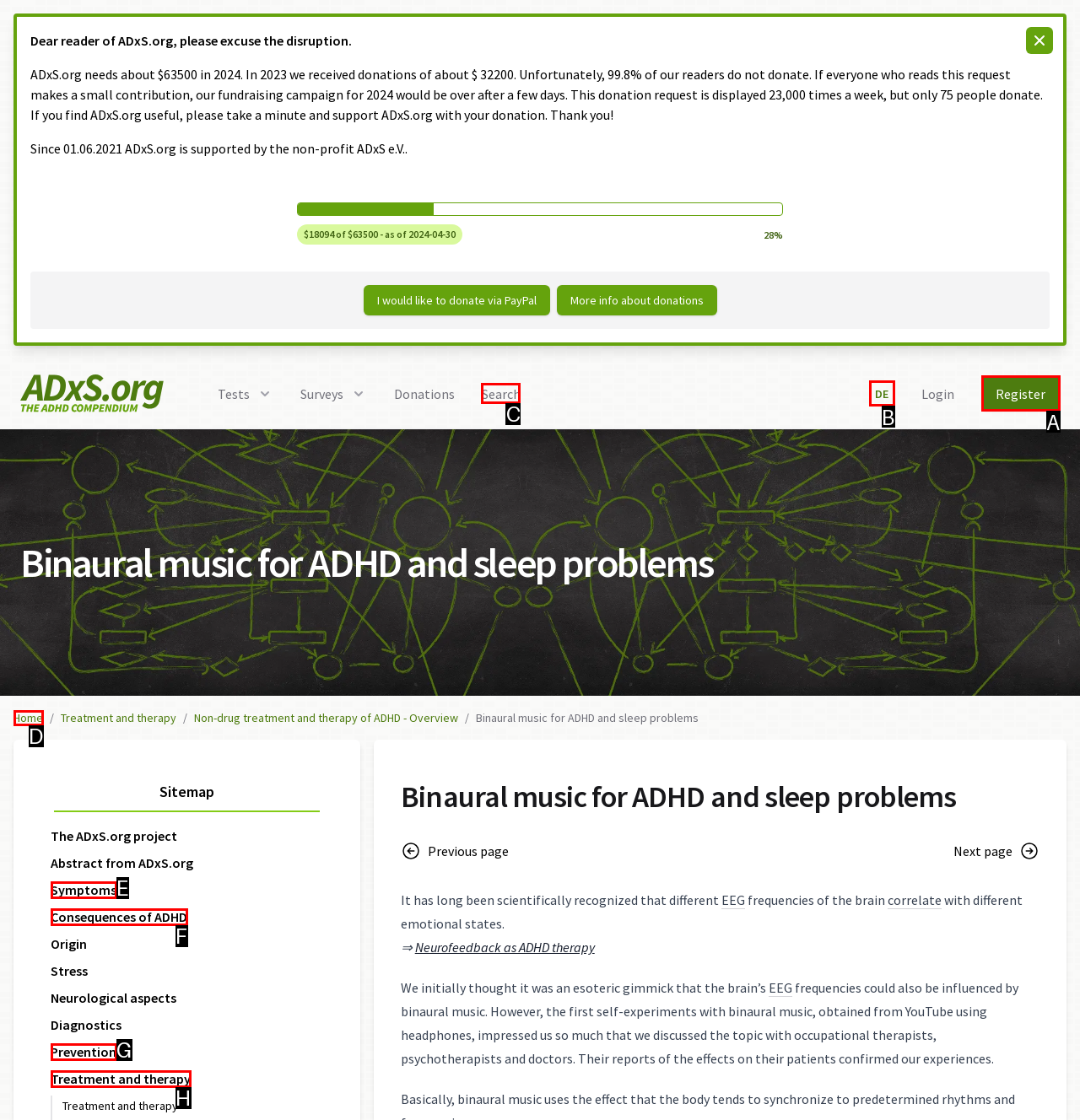Select the proper UI element to click in order to perform the following task: search the website. Indicate your choice with the letter of the appropriate option.

C